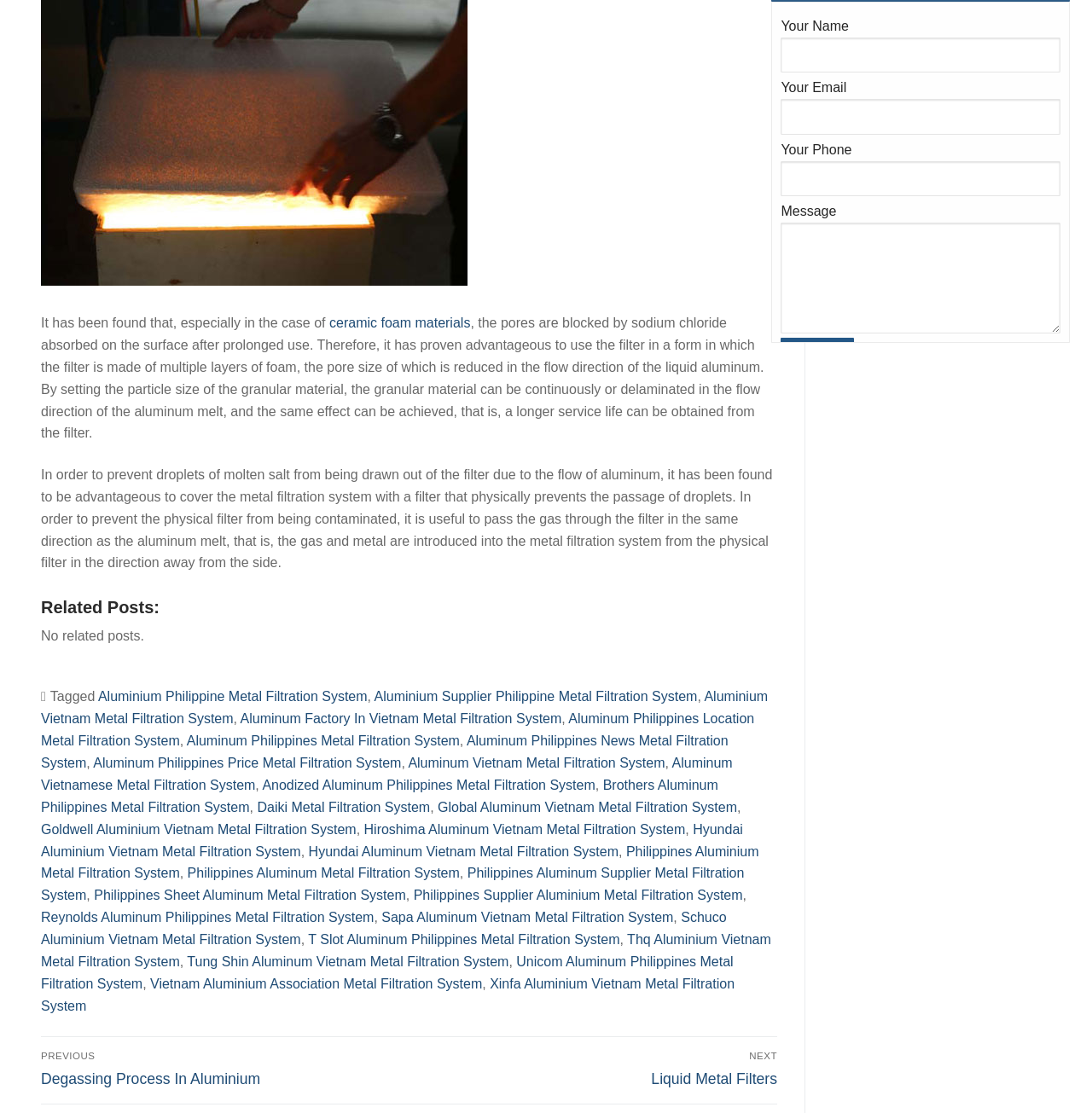Identify the bounding box coordinates of the specific part of the webpage to click to complete this instruction: "Enter your name".

[0.715, 0.034, 0.971, 0.065]